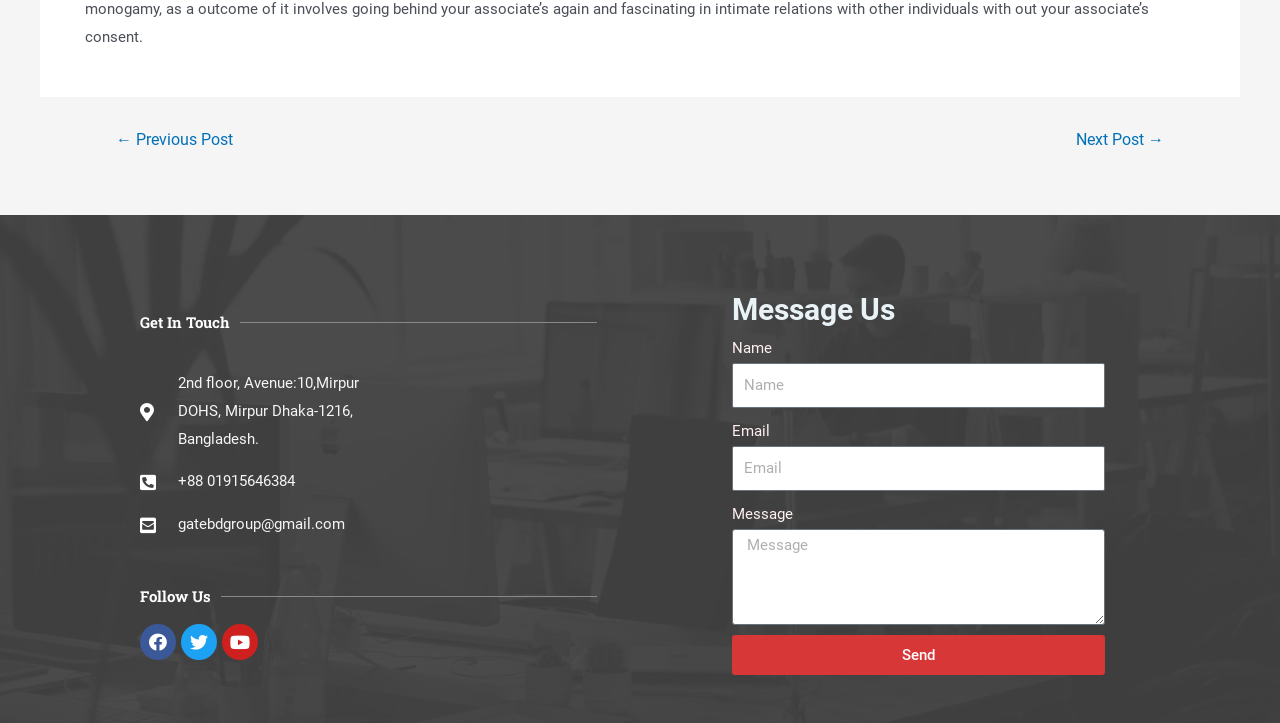Provide a brief response in the form of a single word or phrase:
What is the address of the company?

2nd floor, Avenue:10,Mirpur DOHS, Mirpur Dhaka-1216, Bangladesh.